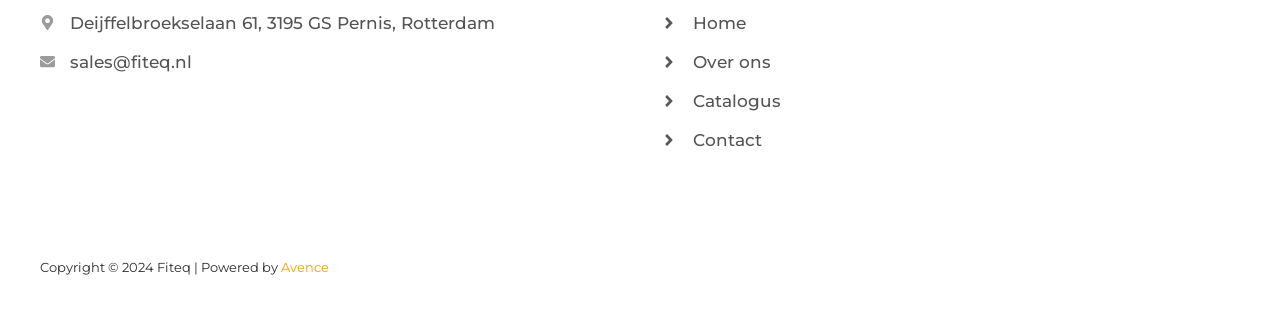What is the name of the company that powered the webpage?
Can you provide an in-depth and detailed response to the question?

I found the name of the company by looking at the link element with the ID 94, which contains the text 'Avence'.